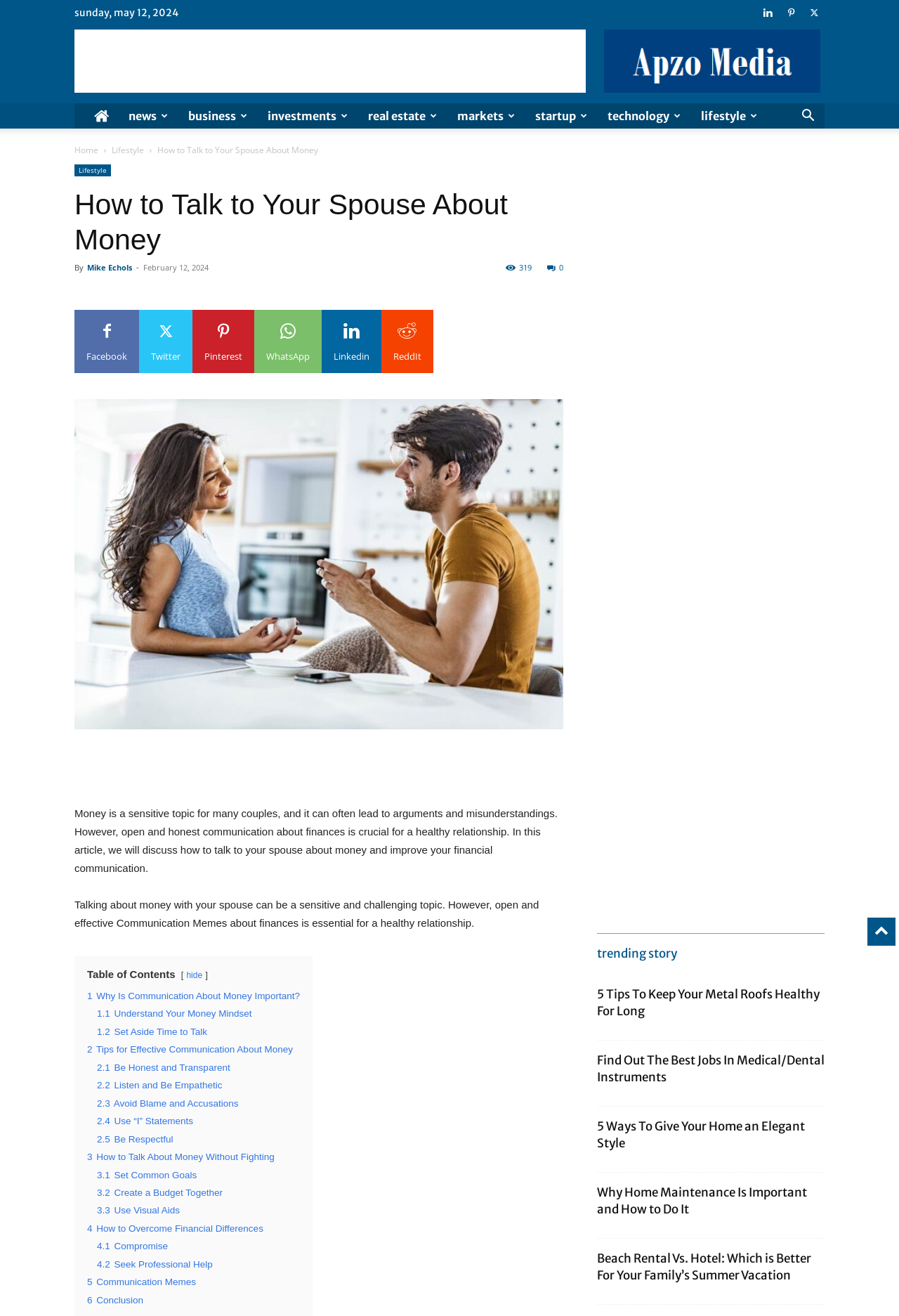Locate the bounding box coordinates of the clickable element to fulfill the following instruction: "Share on Facebook". Provide the coordinates as four float numbers between 0 and 1 in the format [left, top, right, bottom].

[0.083, 0.235, 0.155, 0.284]